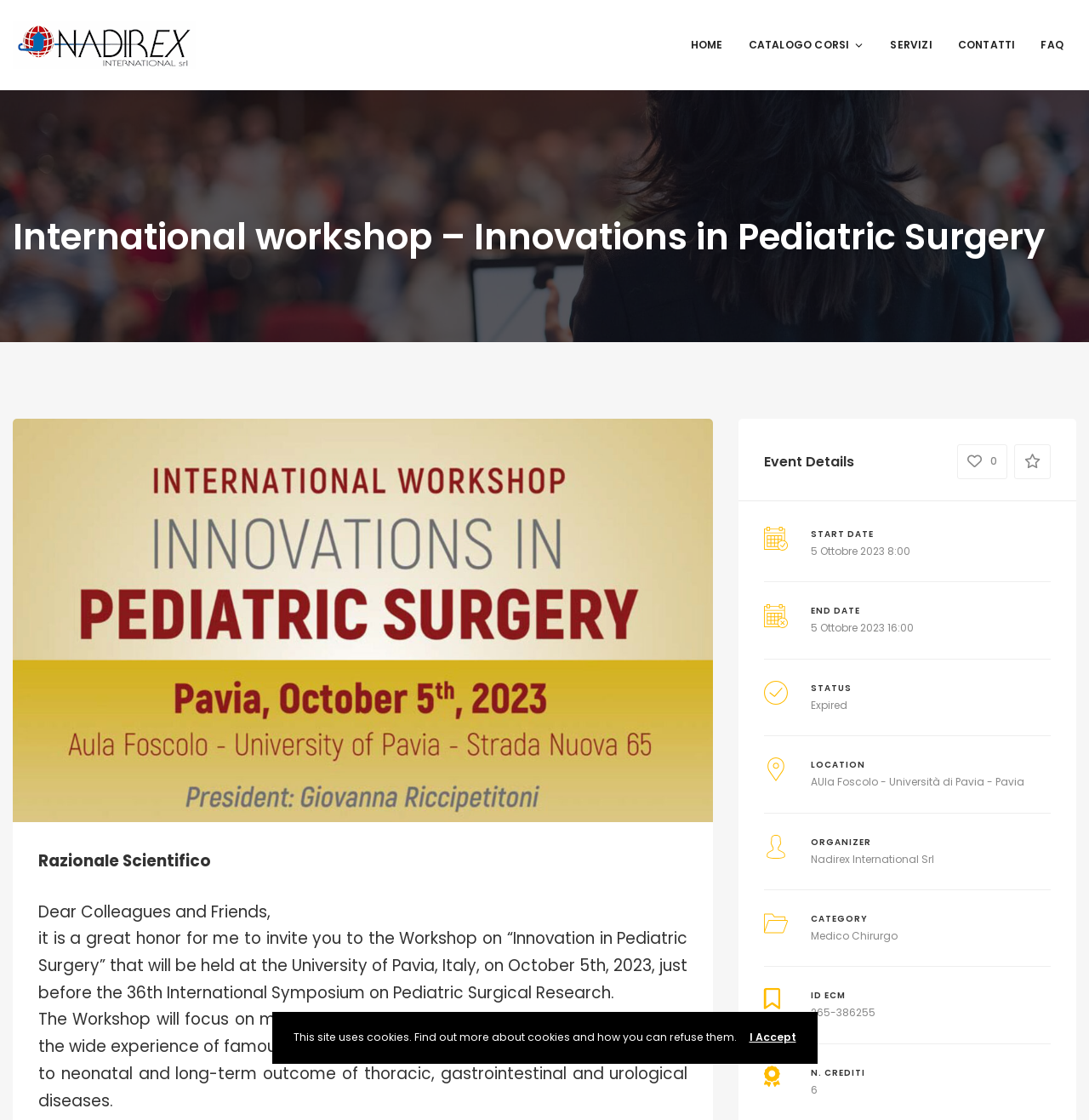Determine the bounding box coordinates for the element that should be clicked to follow this instruction: "Click on the SERVIZI link". The coordinates should be given as four float numbers between 0 and 1, in the format [left, top, right, bottom].

[0.806, 0.025, 0.868, 0.056]